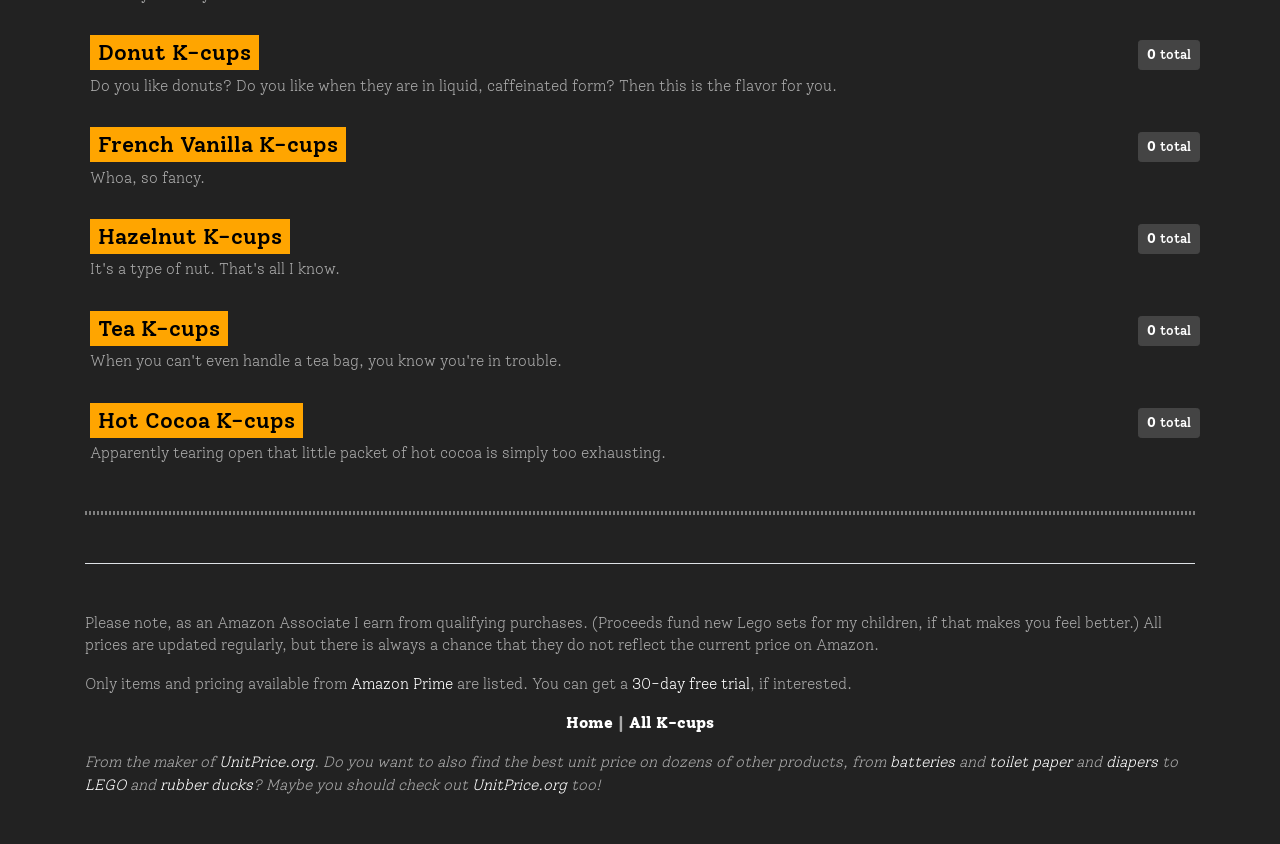Provide the bounding box coordinates for the specified HTML element described in this description: "info@conicet.gov.ar". The coordinates should be four float numbers ranging from 0 to 1, in the format [left, top, right, bottom].

None